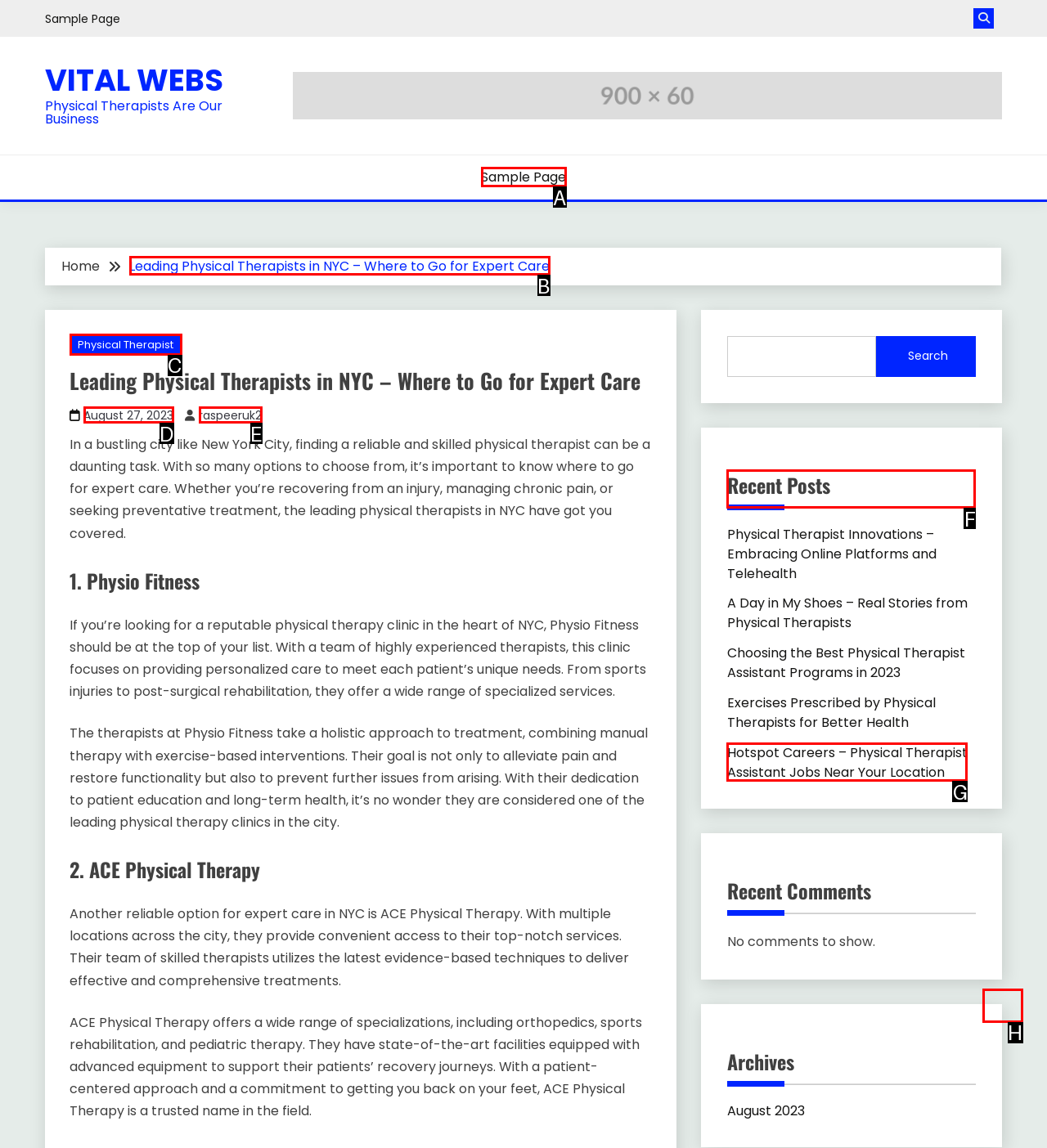Tell me which one HTML element I should click to complete this task: View recent posts Answer with the option's letter from the given choices directly.

F